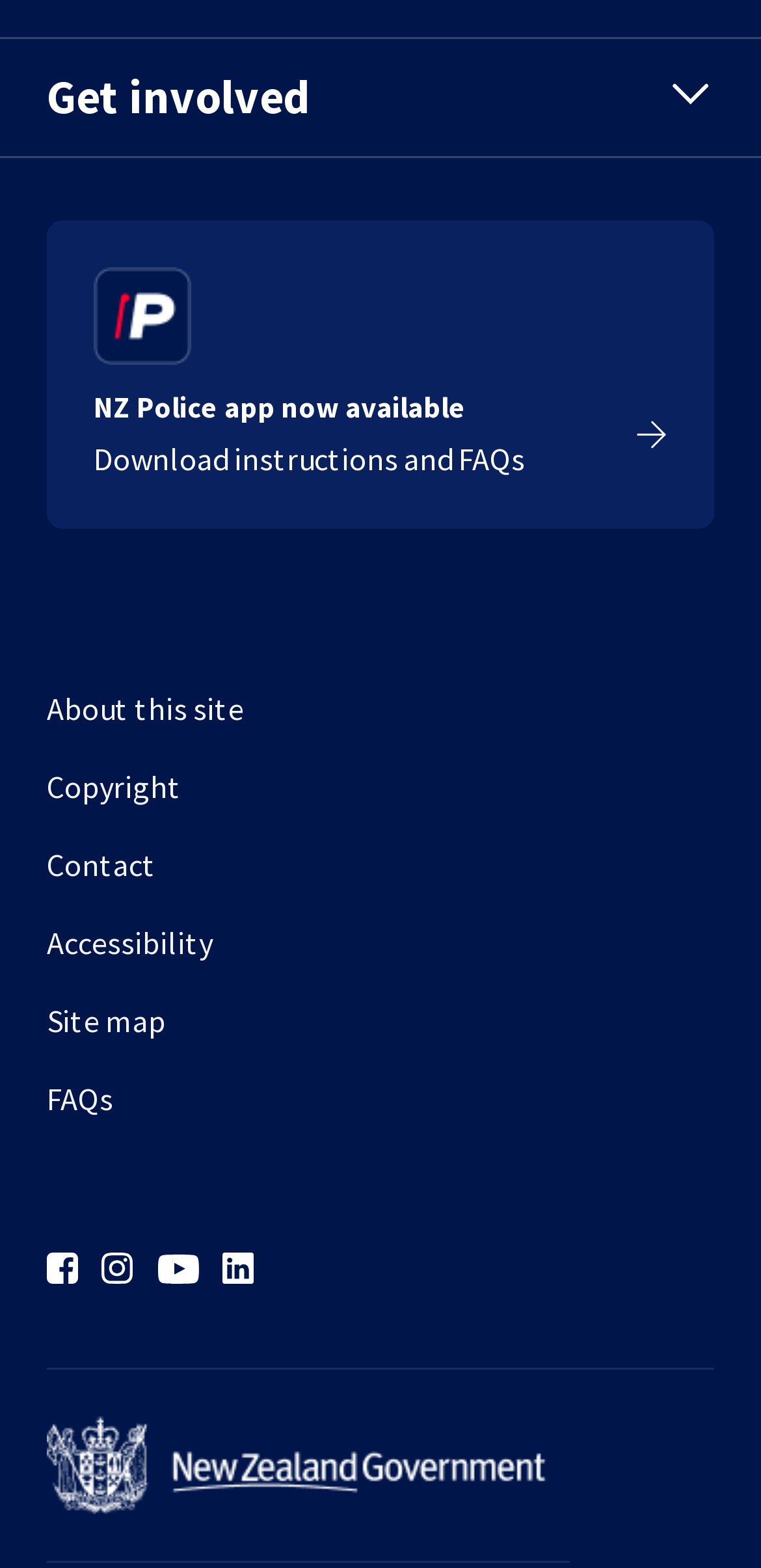Given the element description: "Copyright", predict the bounding box coordinates of the UI element it refers to, using four float numbers between 0 and 1, i.e., [left, top, right, bottom].

[0.062, 0.487, 0.938, 0.536]